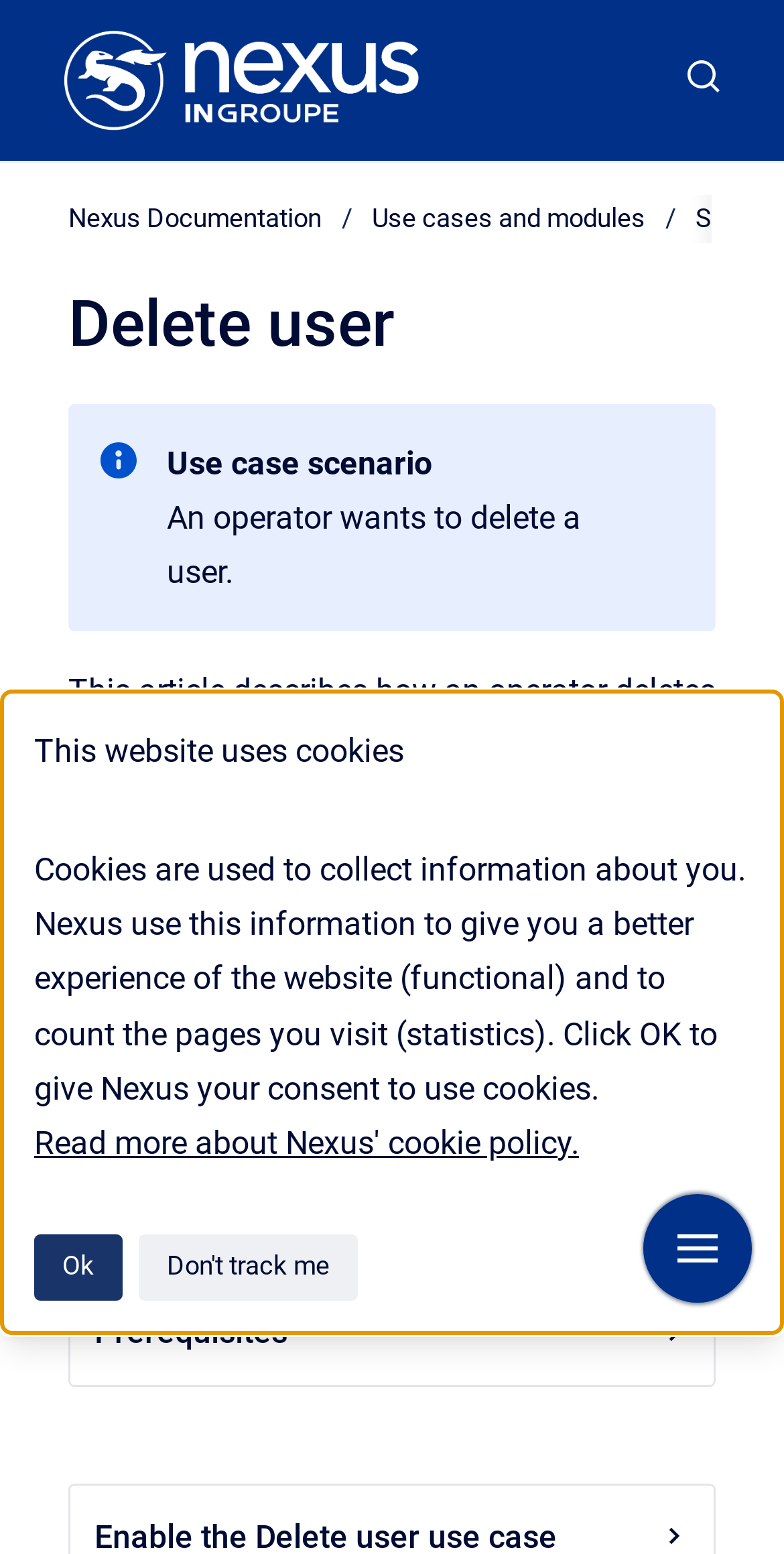Identify the bounding box for the described UI element: "Smart ID Workforce use cases".

[0.287, 0.503, 0.831, 0.527]